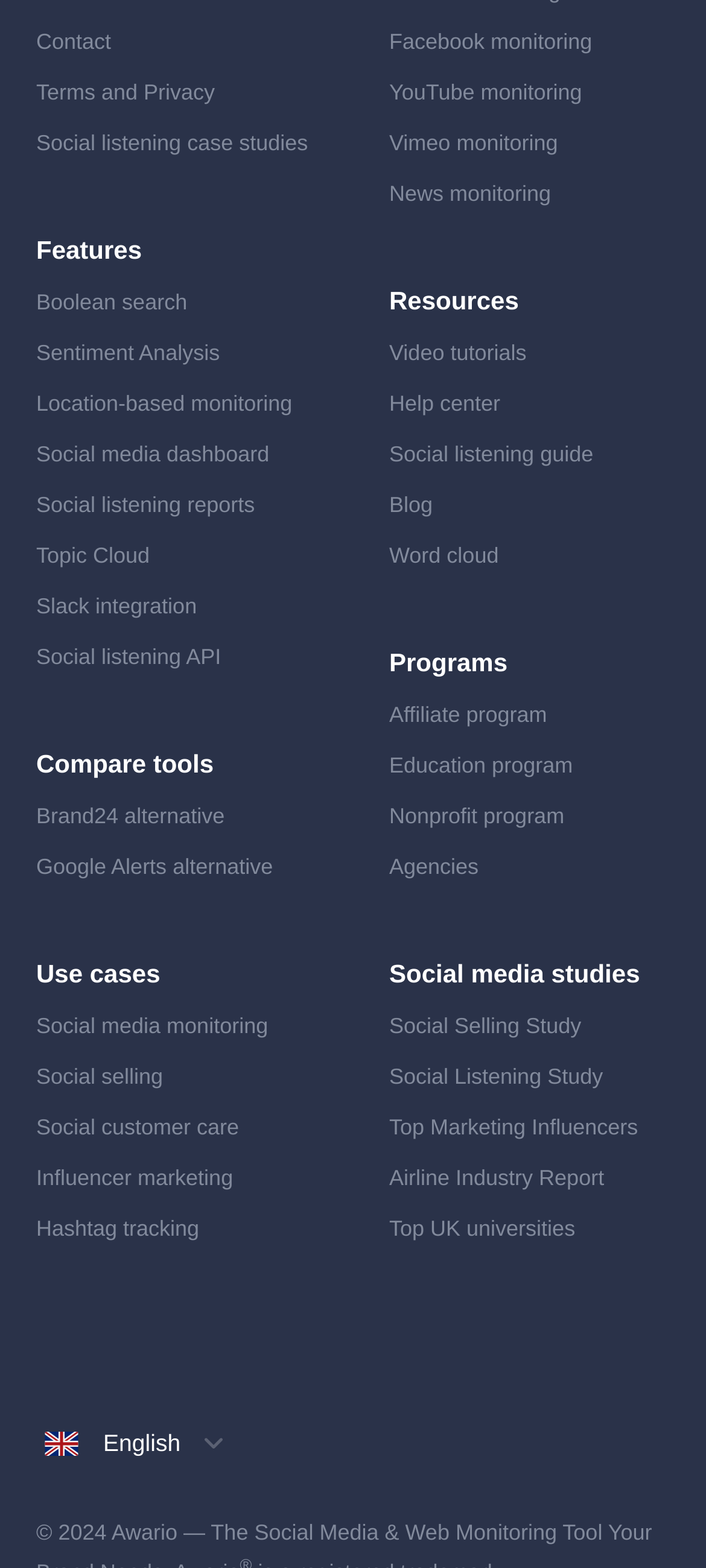What is the first link in the bottom section?
Please provide a single word or phrase answer based on the image.

Social media studies